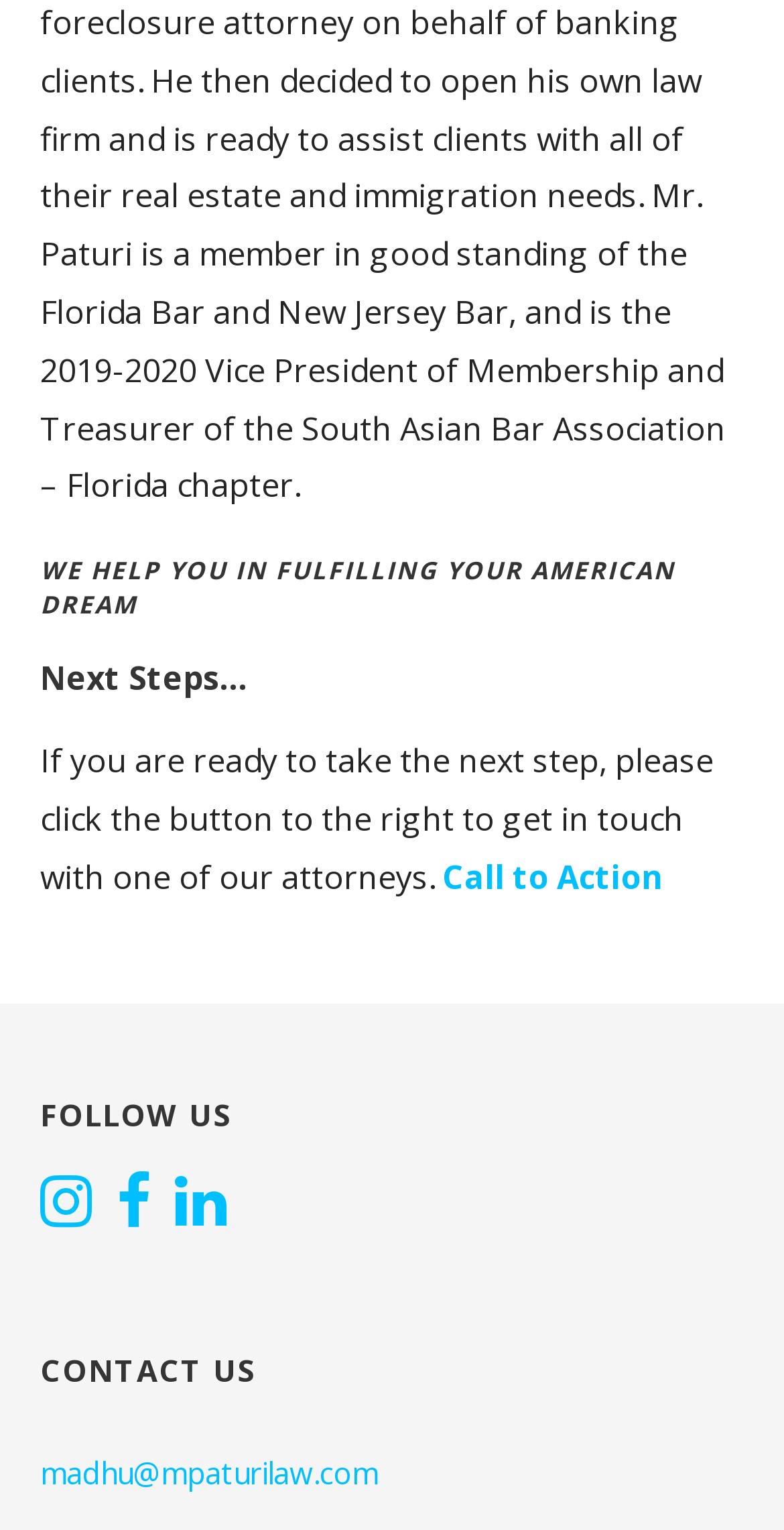Given the element description Trust Administration and Probate, identify the bounding box coordinates for the UI element on the webpage screenshot. The format should be (top-left x, top-left y, bottom-right x, bottom-right y), with values between 0 and 1.

None